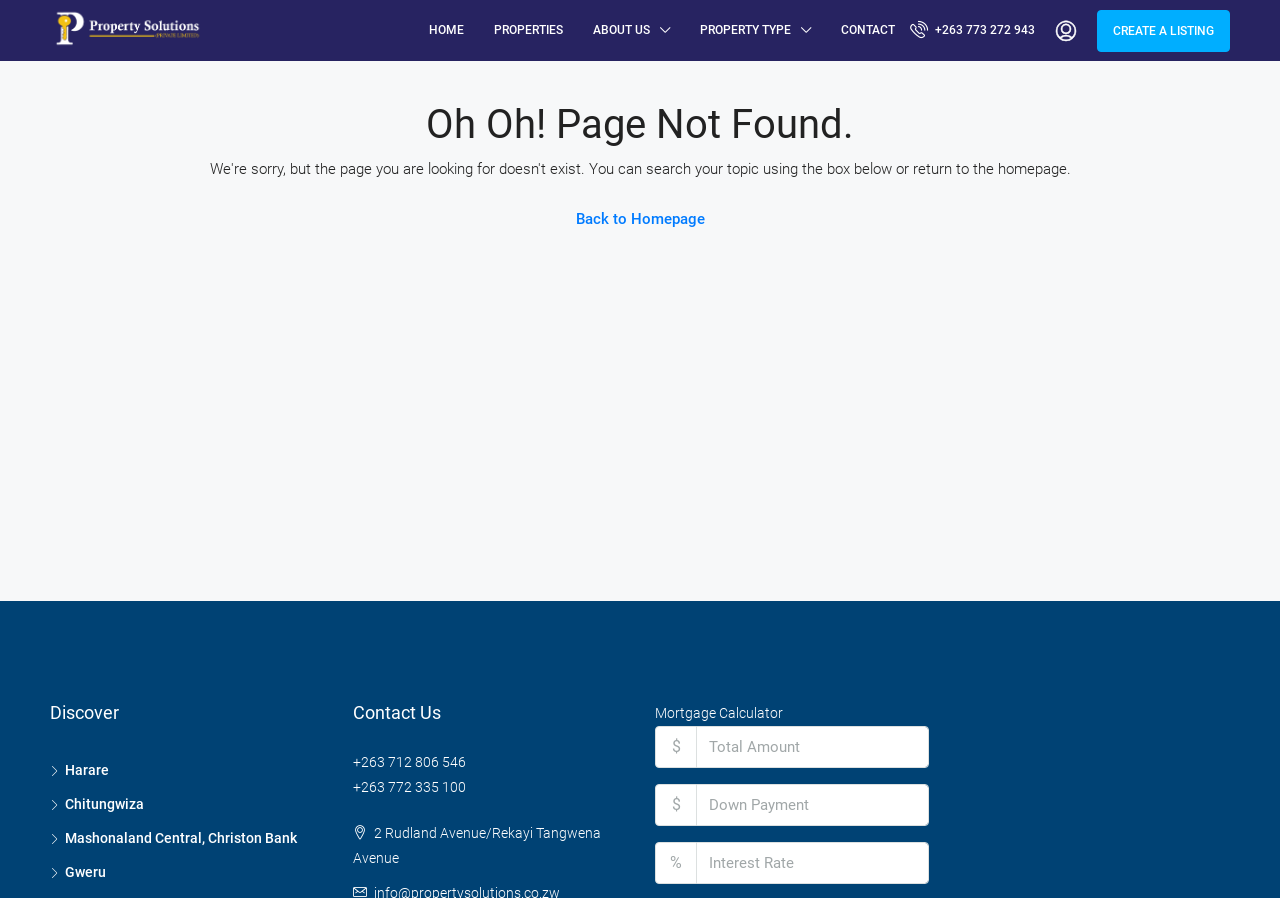Pinpoint the bounding box coordinates of the element to be clicked to execute the instruction: "Go to HOME page".

[0.323, 0.0, 0.374, 0.067]